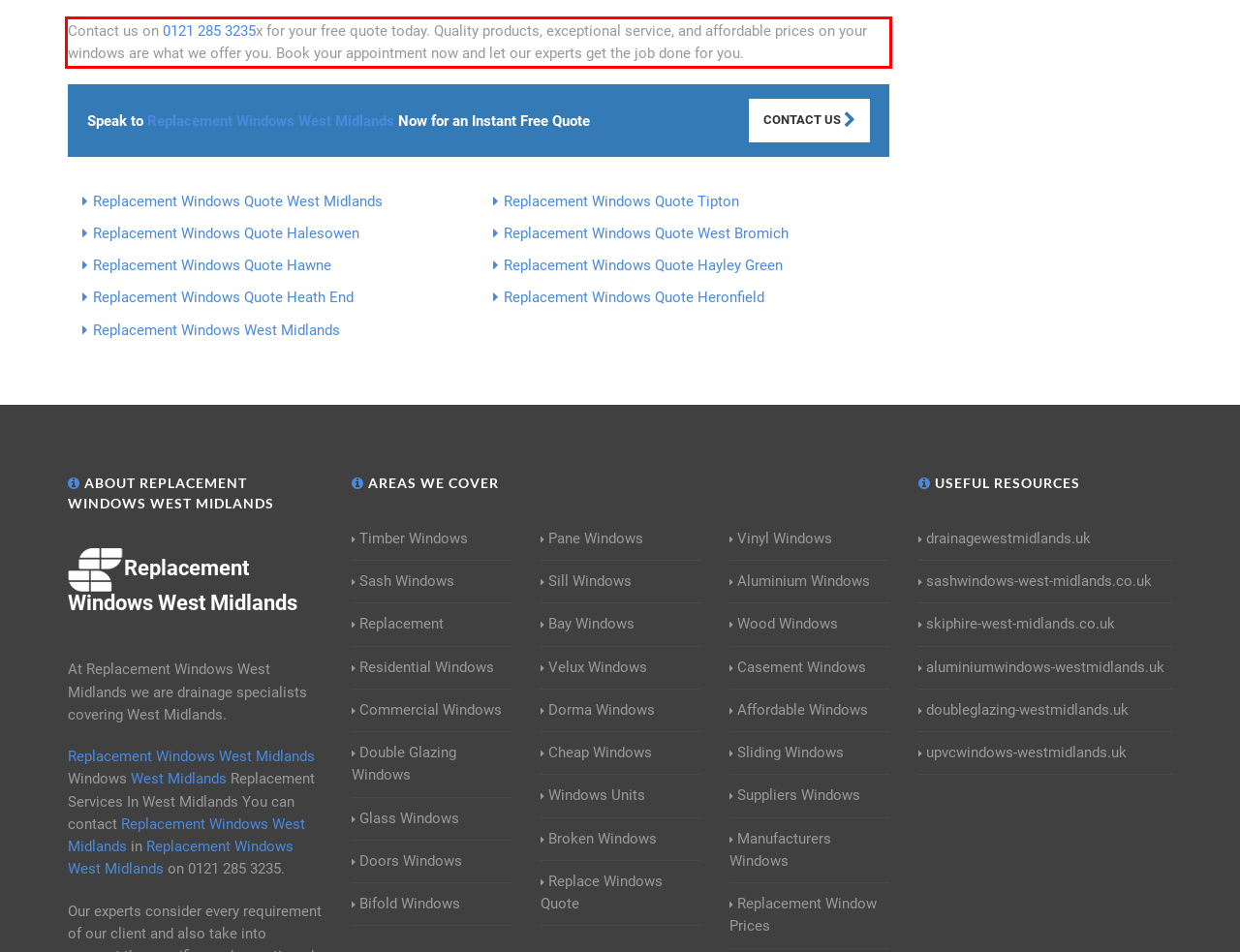Given a screenshot of a webpage with a red bounding box, please identify and retrieve the text inside the red rectangle.

Contact us on 0121 285 3235x for your free quote today. Quality products, exceptional service, and affordable prices on your windows are what we offer you. Book your appointment now and let our experts get the job done for you.